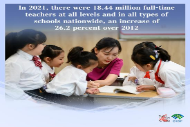Provide your answer in a single word or phrase: 
What is the percentage increase in full-time teachers since 2012?

26.2 percent